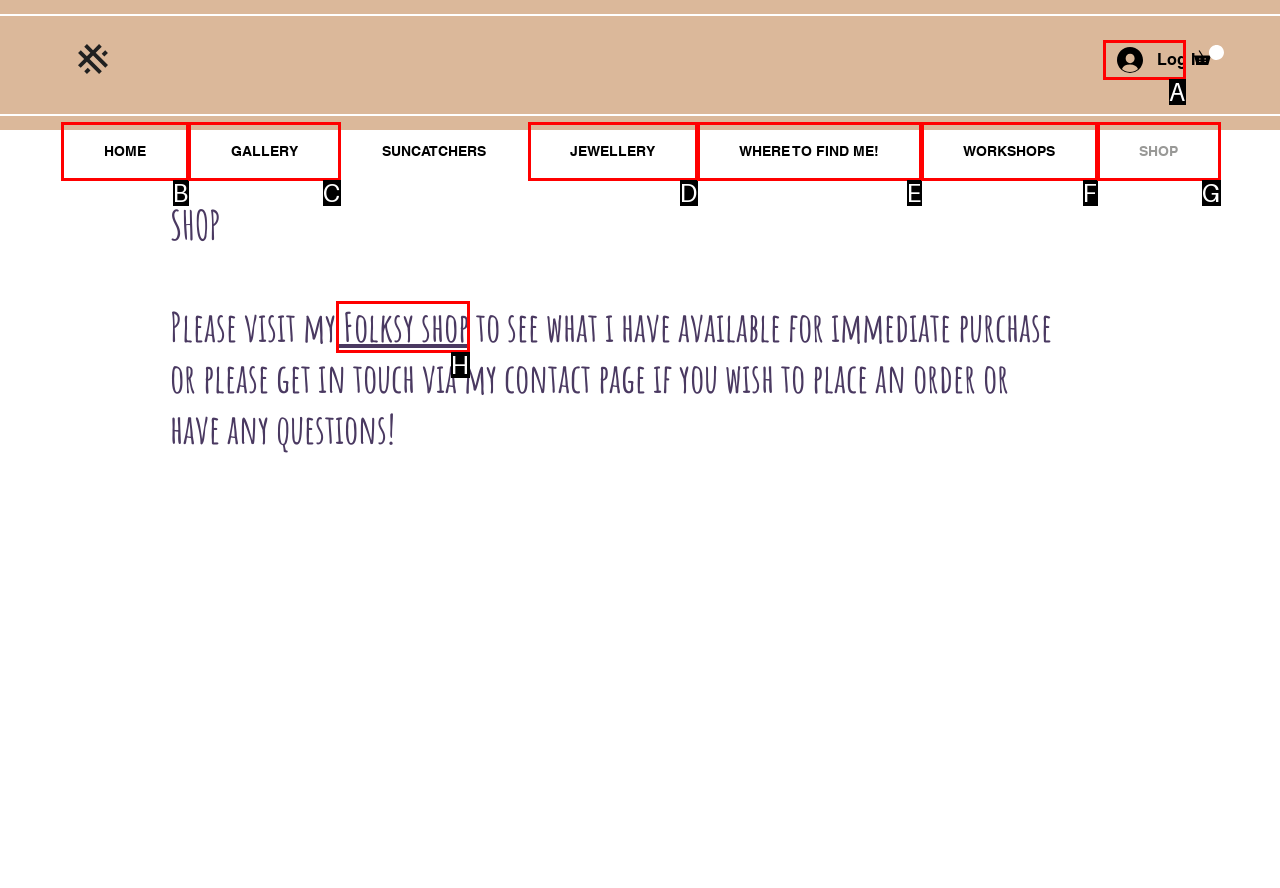Choose the HTML element that should be clicked to accomplish the task: Click the Log In button. Answer with the letter of the chosen option.

A